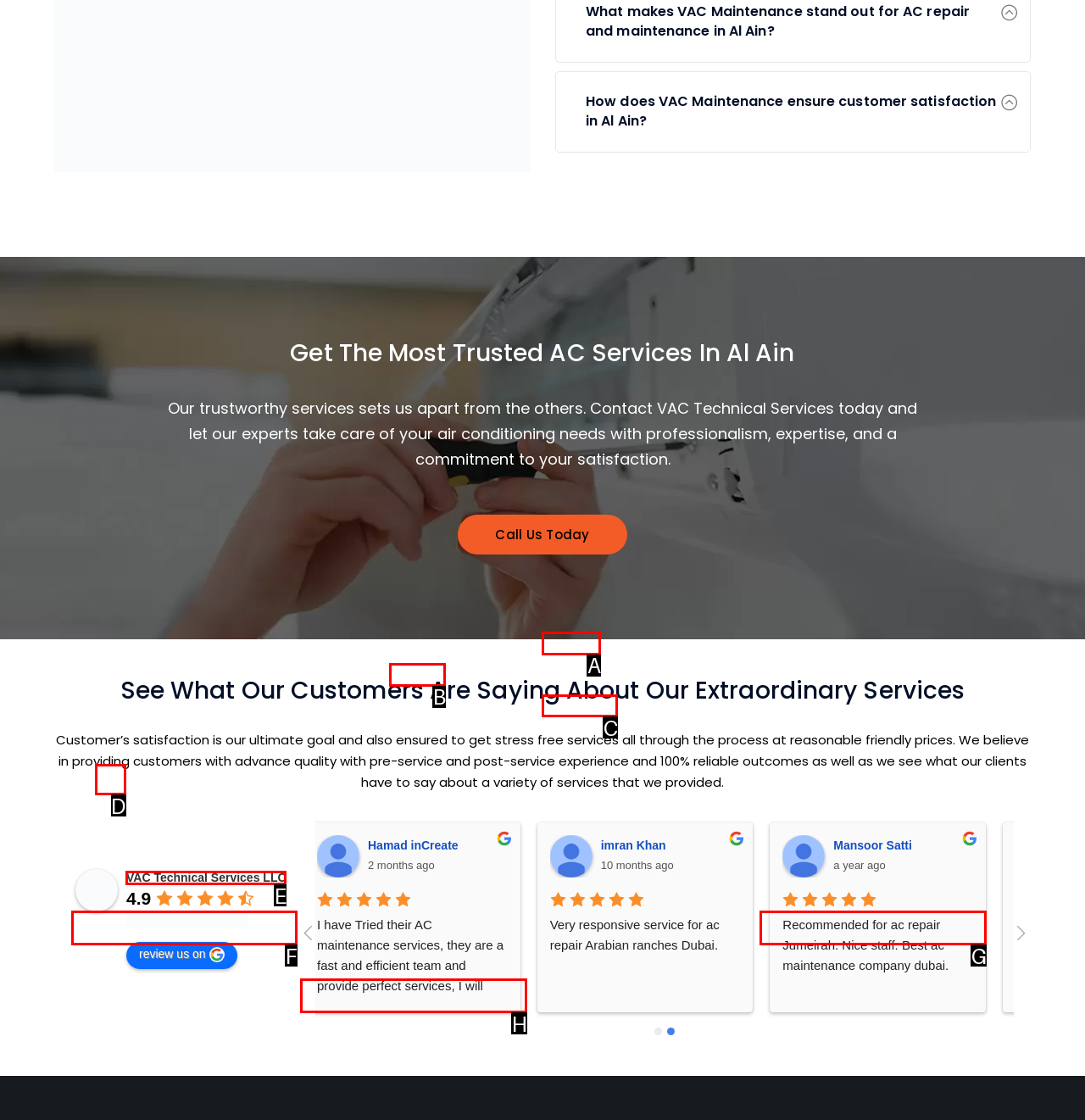Identify the HTML element to click to fulfill this task: Explore the 'SHOP' section
Answer with the letter from the given choices.

None